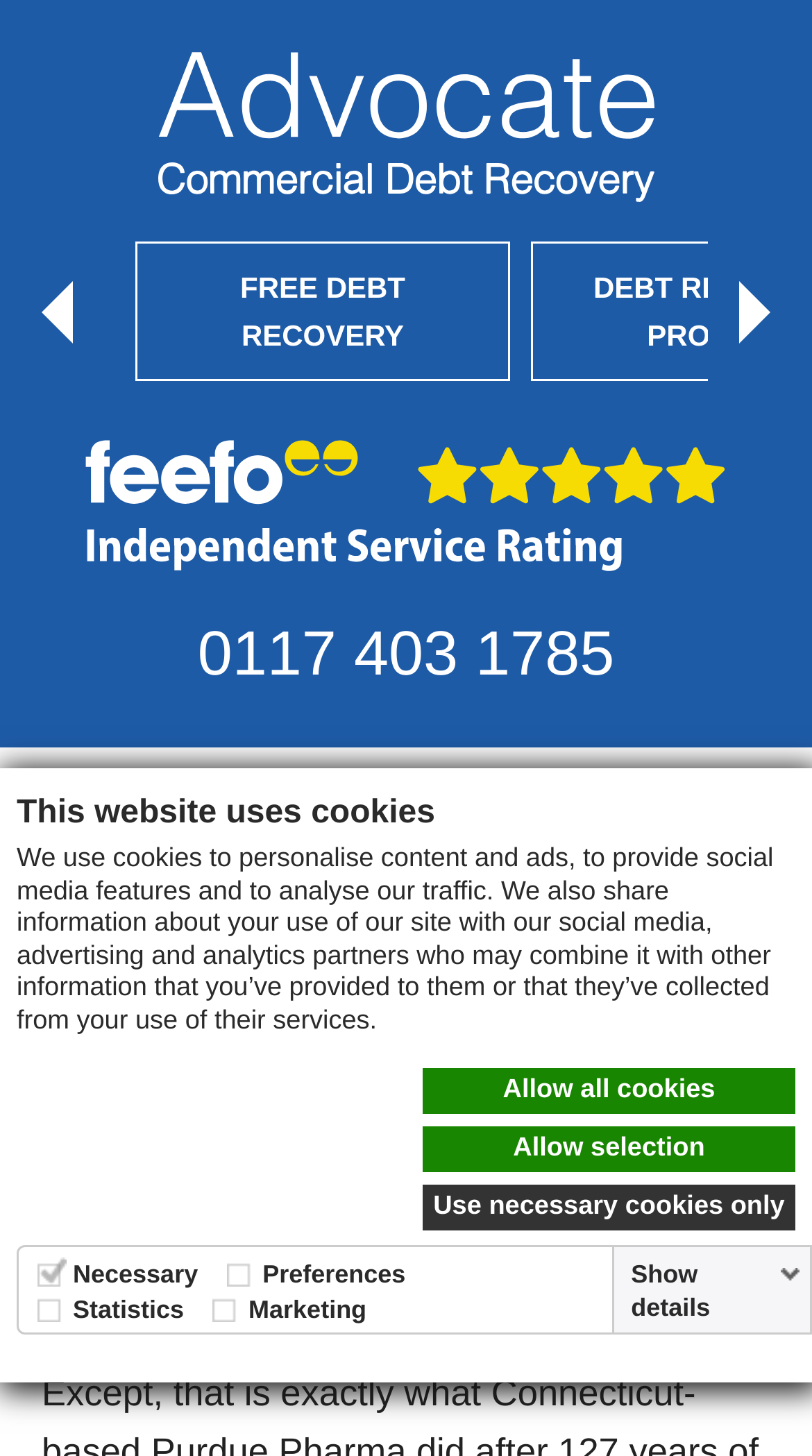Identify the bounding box coordinates of the region I need to click to complete this instruction: "Click the 'FREE DEBT RECOVERY' link".

[0.167, 0.166, 0.628, 0.262]